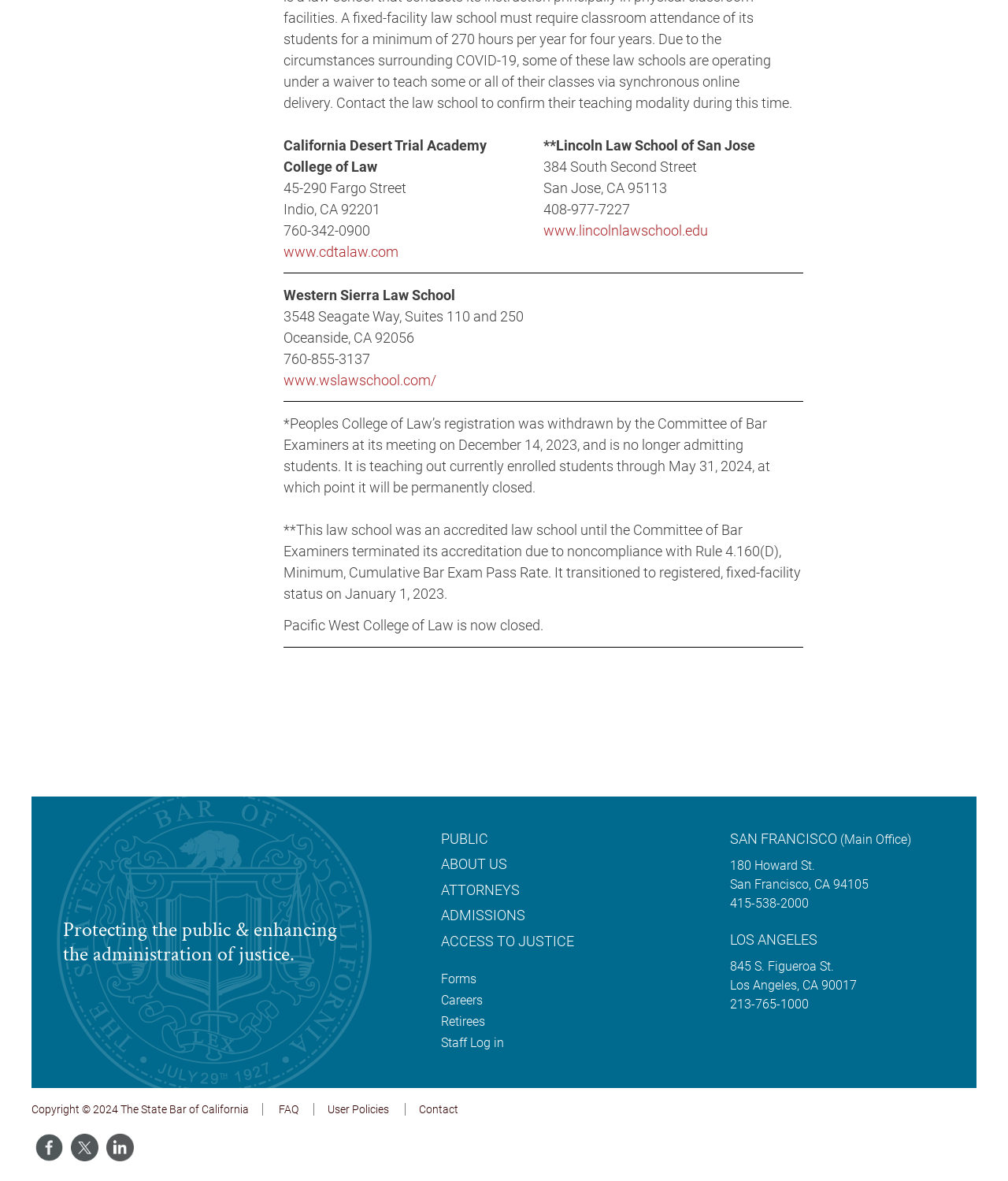Please identify the bounding box coordinates of the element's region that should be clicked to execute the following instruction: "contact SAN FRANCISCO office". The bounding box coordinates must be four float numbers between 0 and 1, i.e., [left, top, right, bottom].

[0.724, 0.758, 0.802, 0.772]